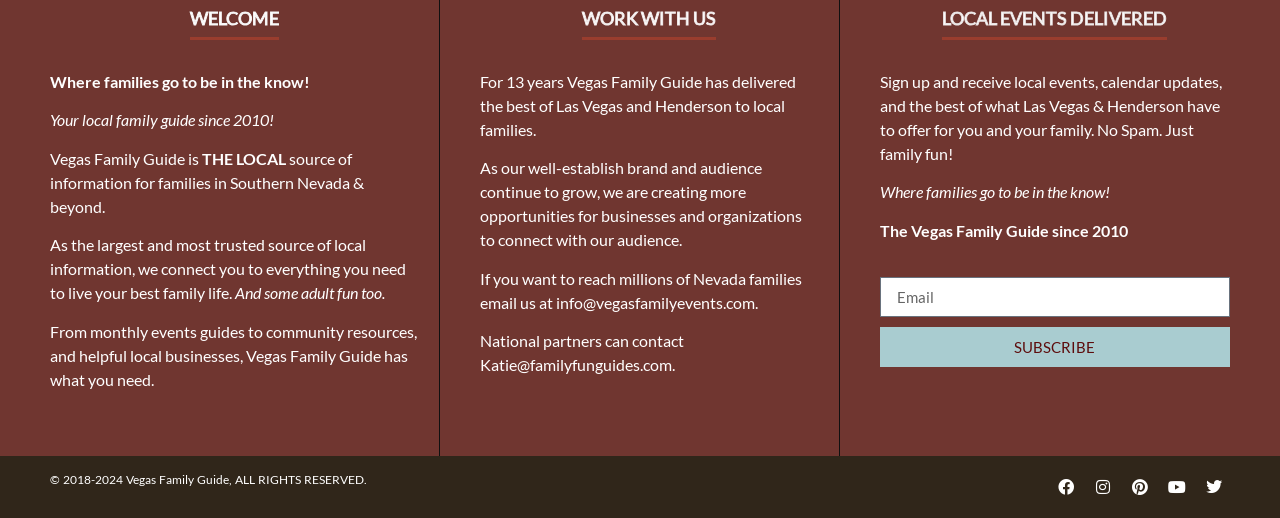What is the purpose of the 'LOCAL EVENTS DELIVERED' section?
Answer with a single word or phrase by referring to the visual content.

To sign up for local events and calendar updates